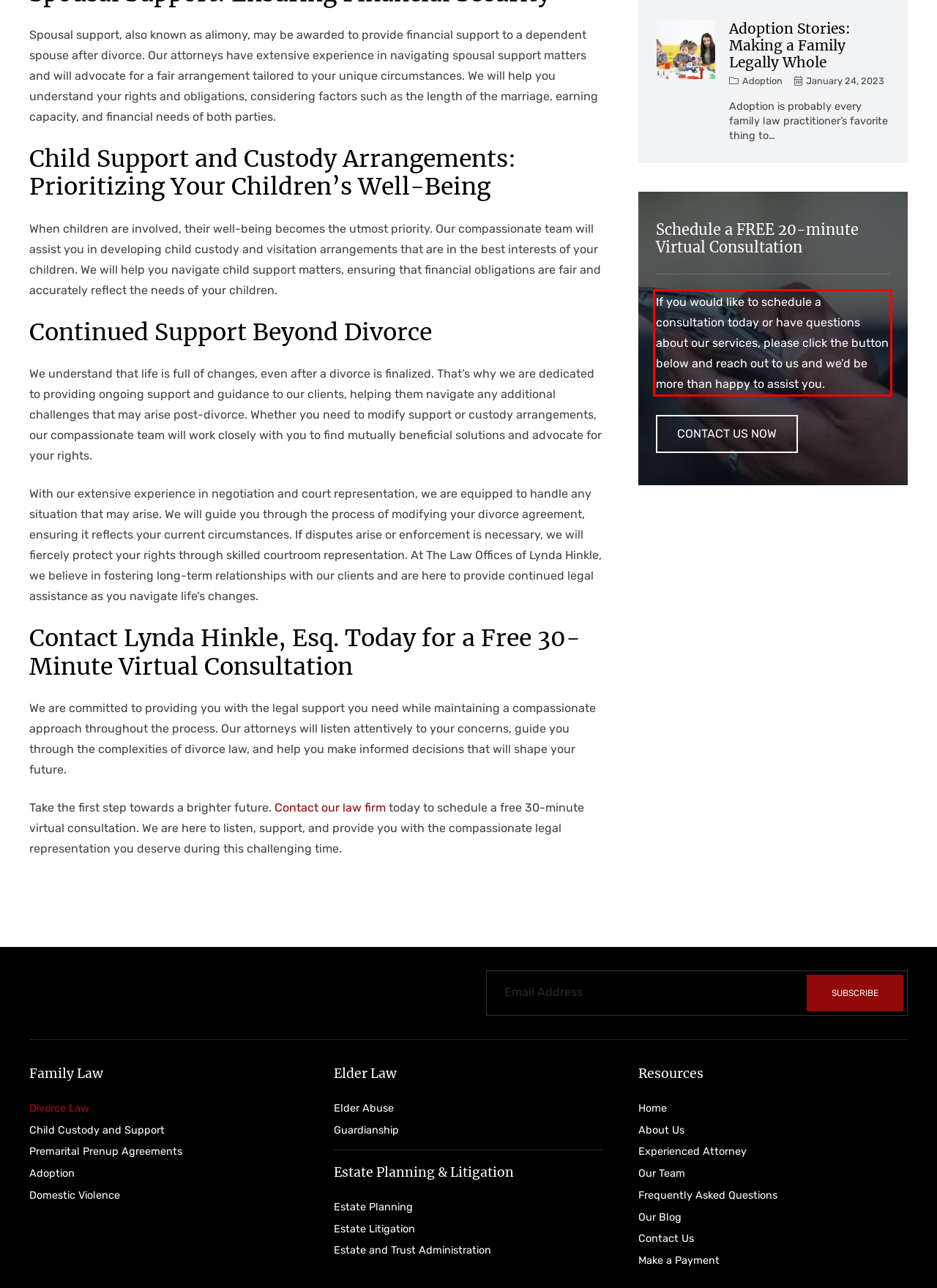Please look at the screenshot provided and find the red bounding box. Extract the text content contained within this bounding box.

If you would like to schedule a consultation today or have questions about our services, please click the button below and reach out to us and we’d be more than happy to assist you.